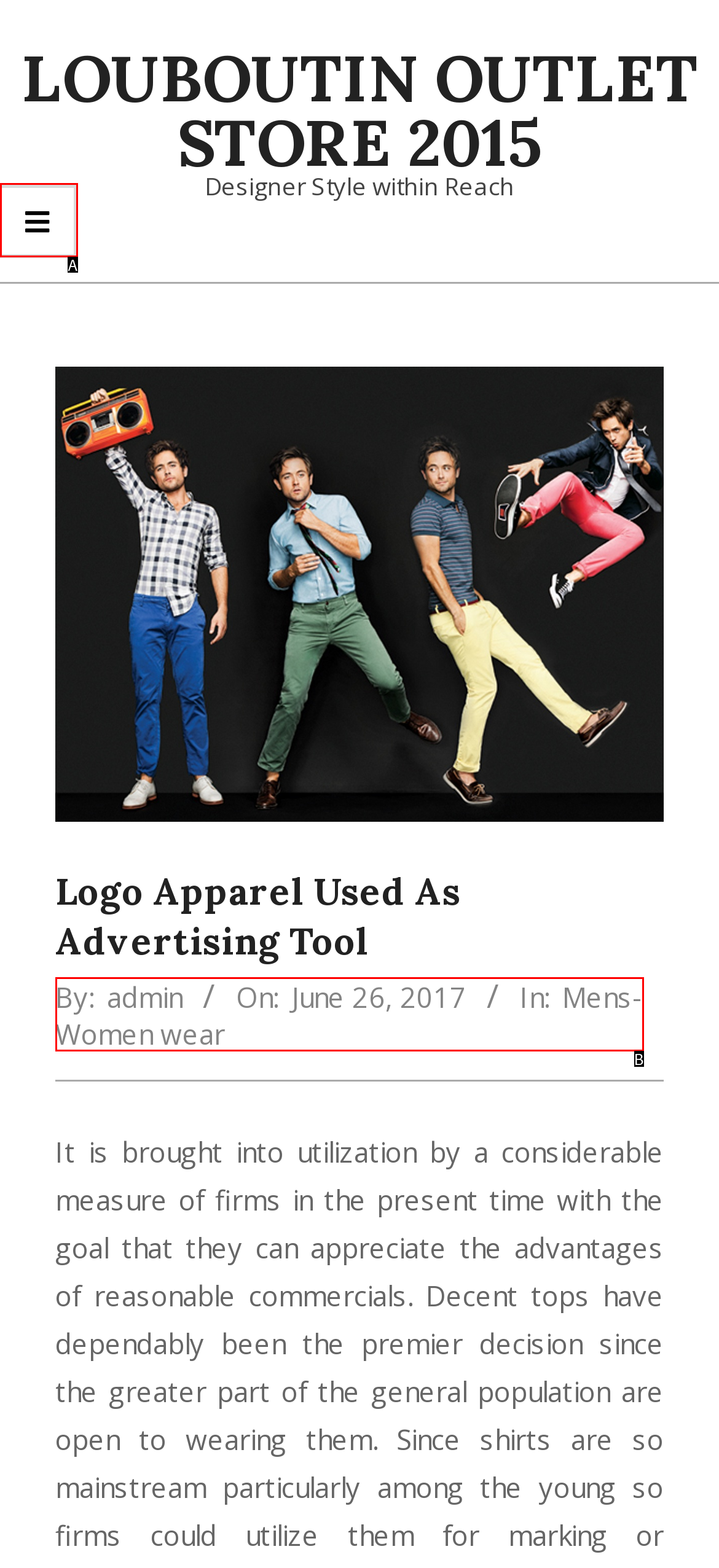Please determine which option aligns with the description: Mens-Women wear. Respond with the option’s letter directly from the available choices.

B